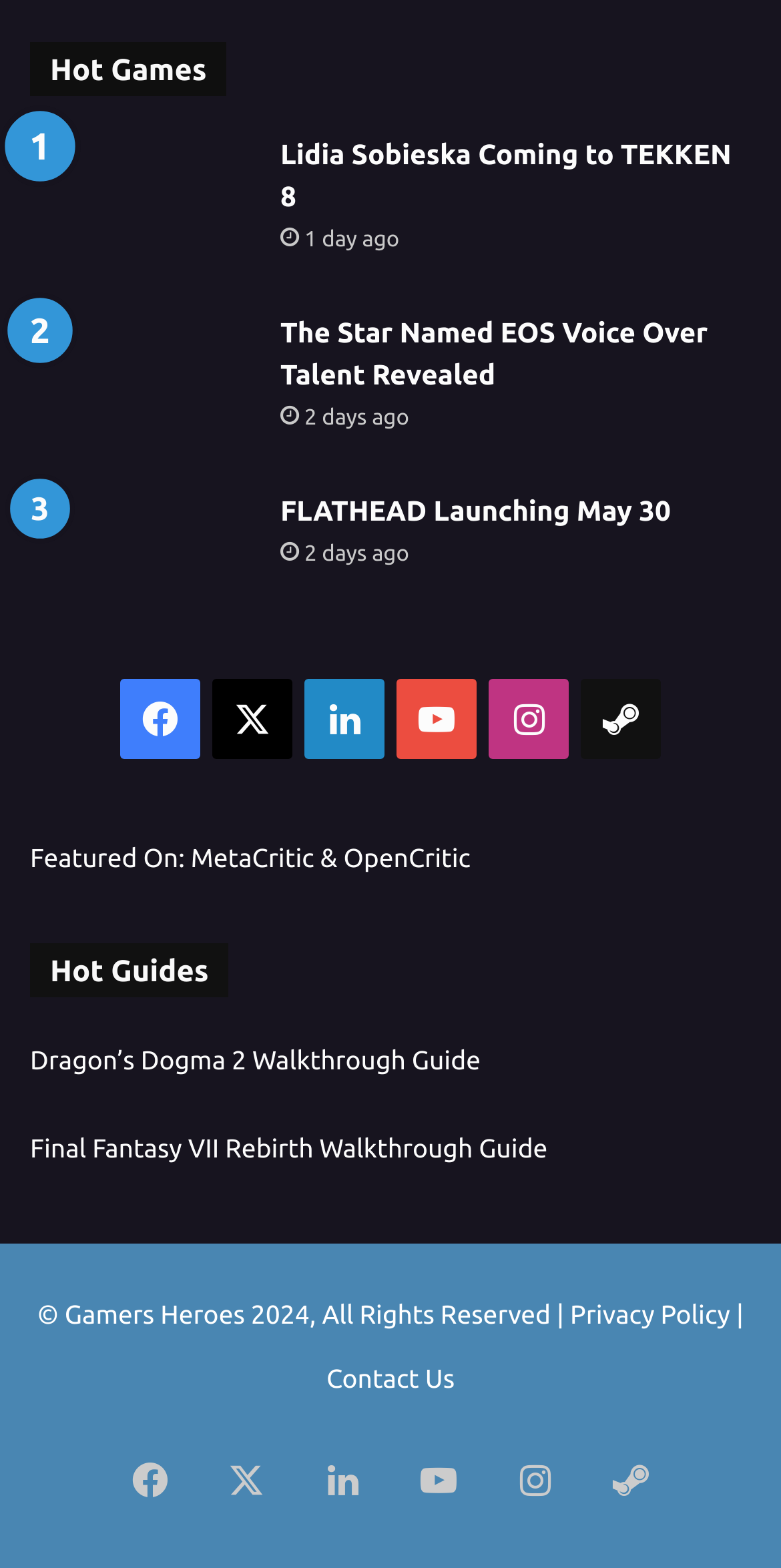Determine the bounding box coordinates of the clickable element to complete this instruction: "Click on Lidia Sobieska Coming to TEKKEN 8". Provide the coordinates in the format of four float numbers between 0 and 1, [left, top, right, bottom].

[0.038, 0.085, 0.321, 0.181]